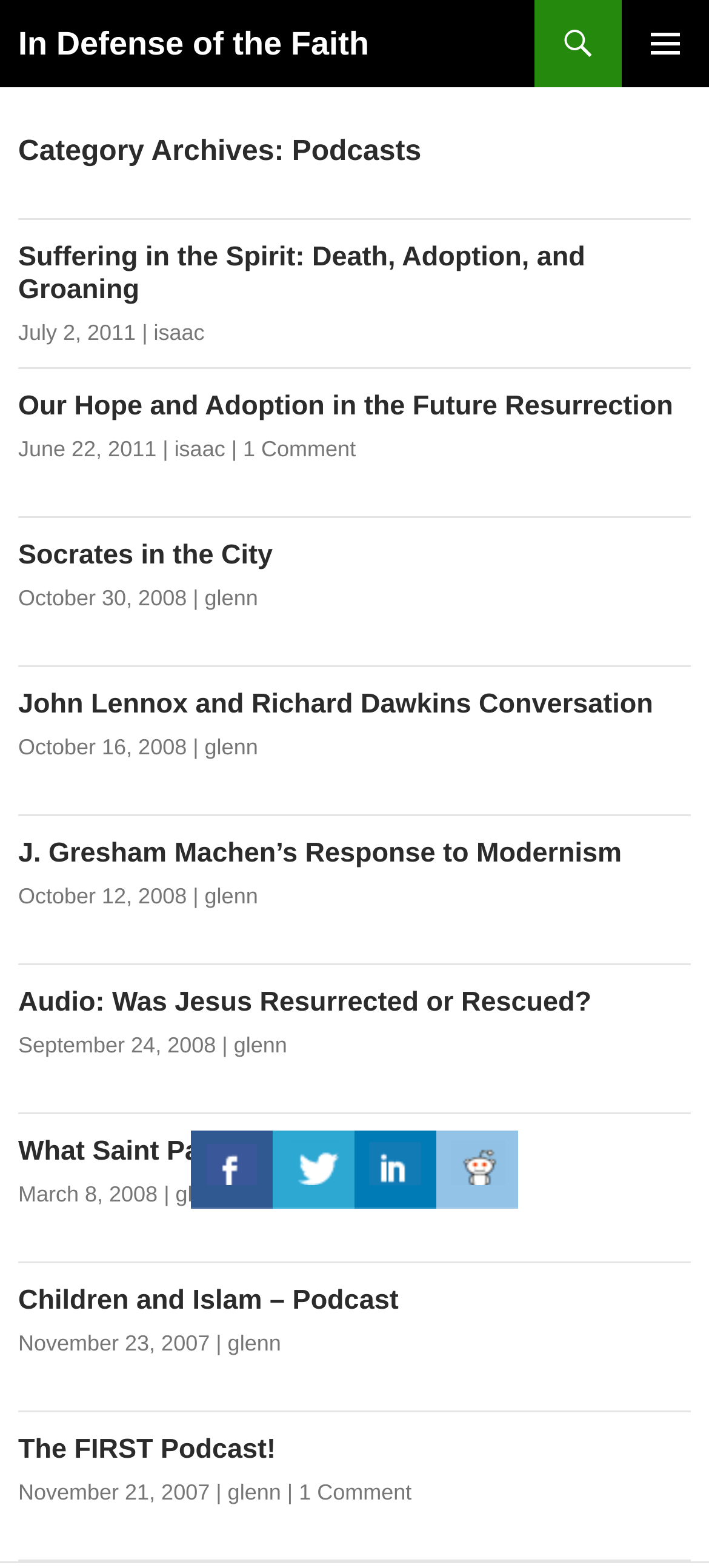Extract the main headline from the webpage and generate its text.

In Defense of the Faith